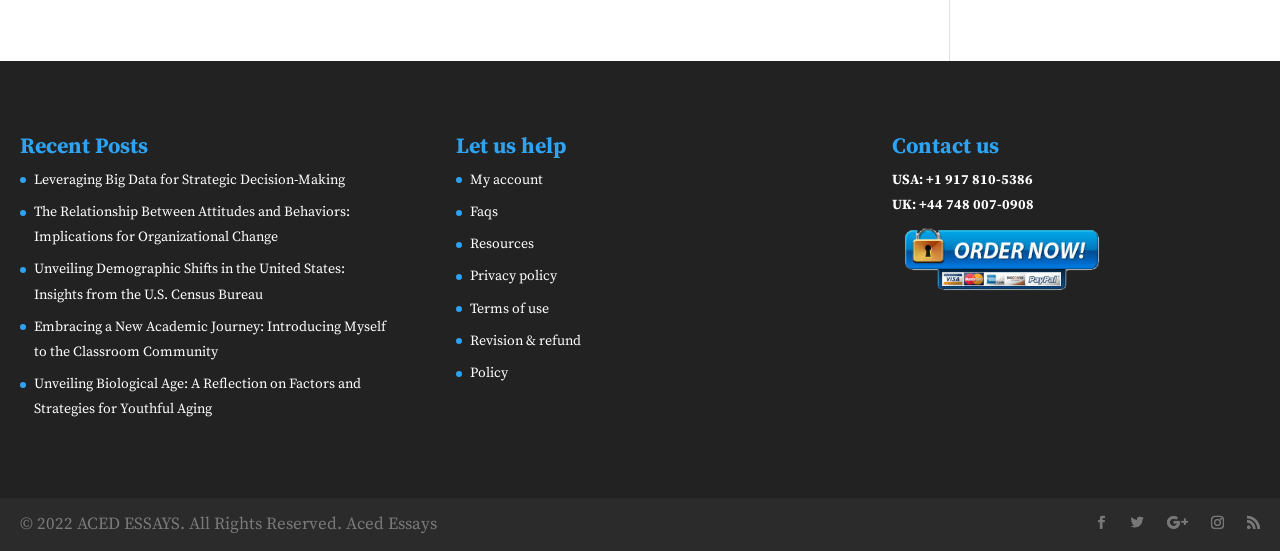Determine the bounding box coordinates for the area that needs to be clicked to fulfill this task: "Read 'Leveraging Big Data for Strategic Decision-Making'". The coordinates must be given as four float numbers between 0 and 1, i.e., [left, top, right, bottom].

[0.027, 0.31, 0.27, 0.343]